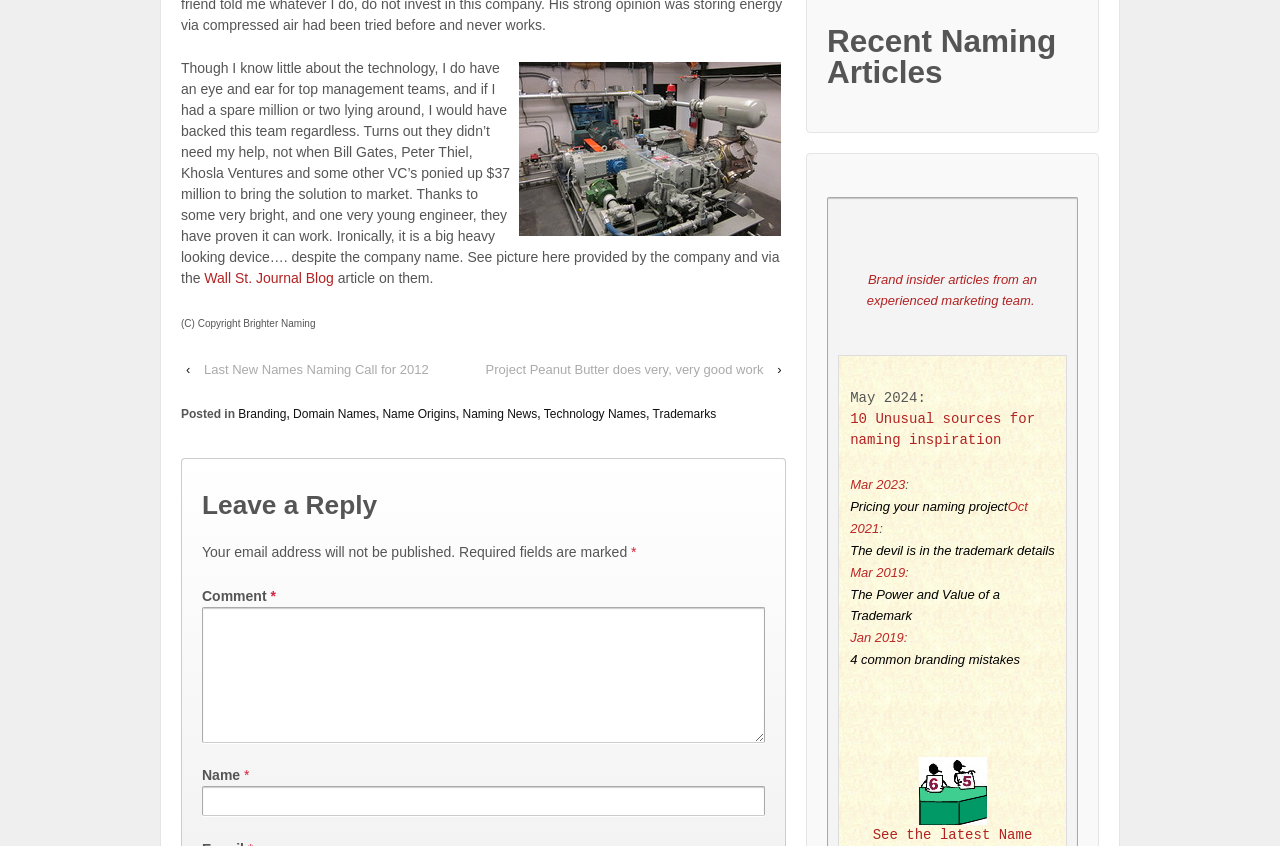Determine the bounding box coordinates for the HTML element mentioned in the following description: "Trademarks". The coordinates should be a list of four floats ranging from 0 to 1, represented as [left, top, right, bottom].

[0.51, 0.481, 0.559, 0.498]